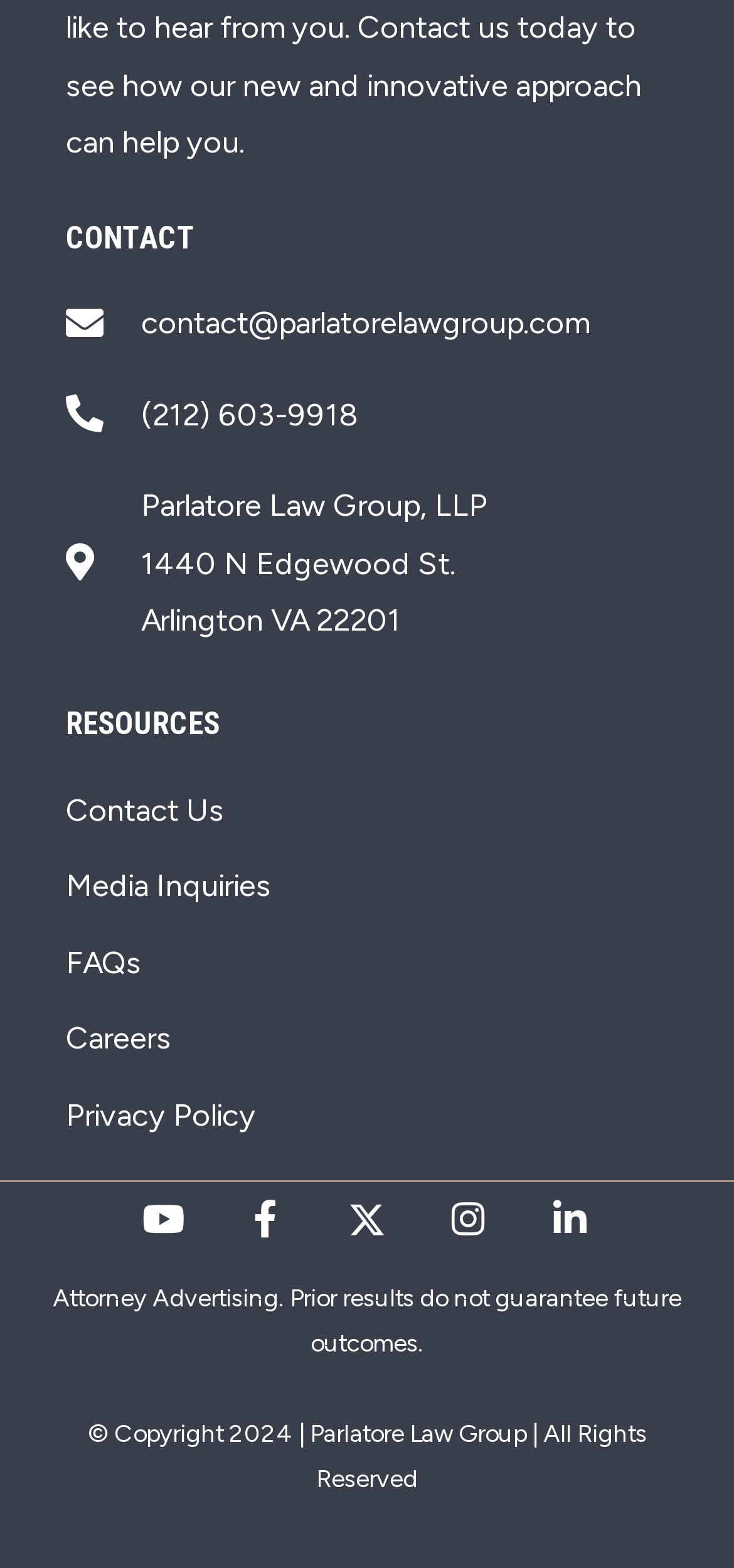Identify the bounding box coordinates for the region of the element that should be clicked to carry out the instruction: "Visit Baltimore office". The bounding box coordinates should be four float numbers between 0 and 1, i.e., [left, top, right, bottom].

None